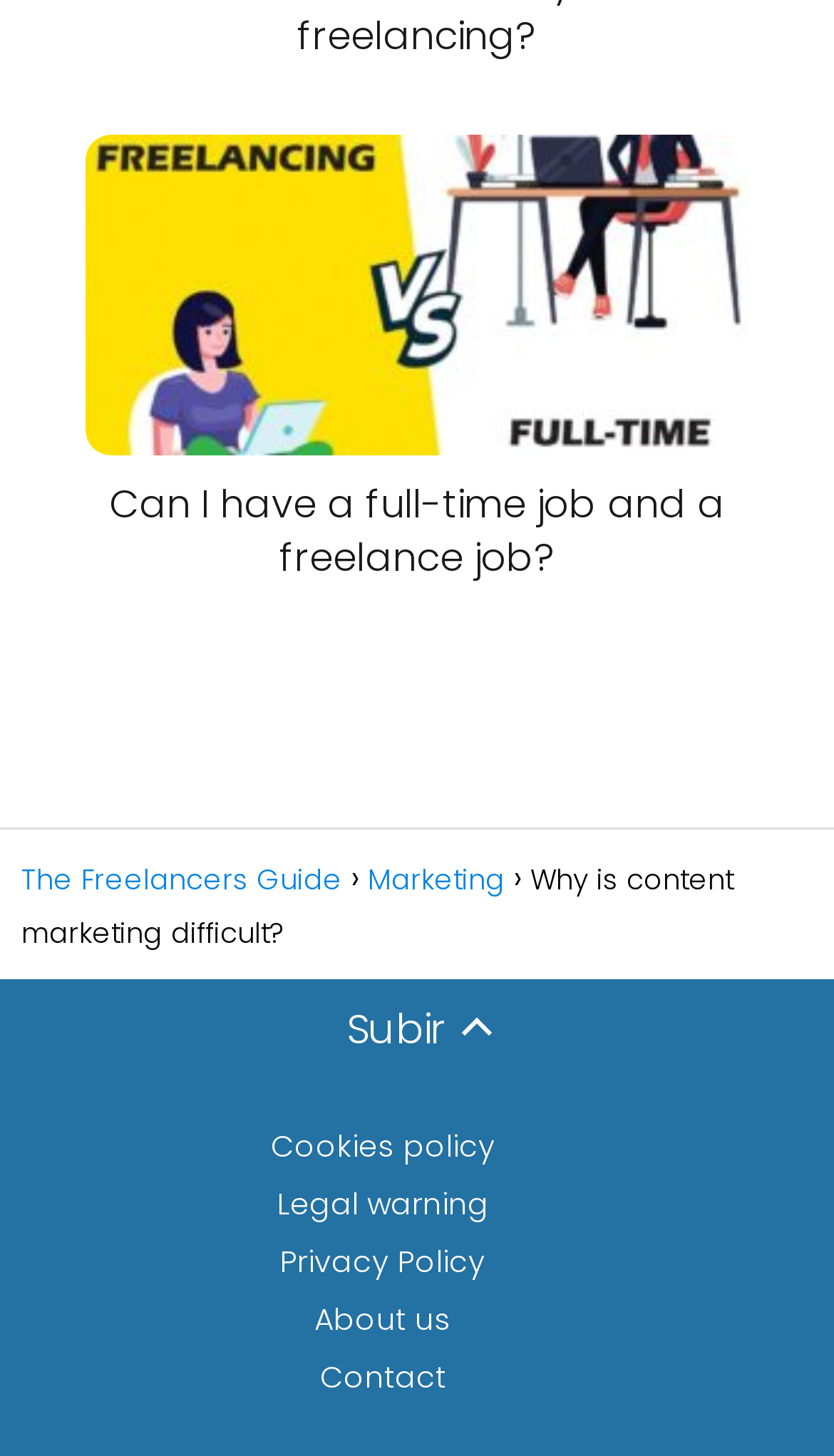Locate the bounding box coordinates of the clickable area needed to fulfill the instruction: "Read Meds News".

None